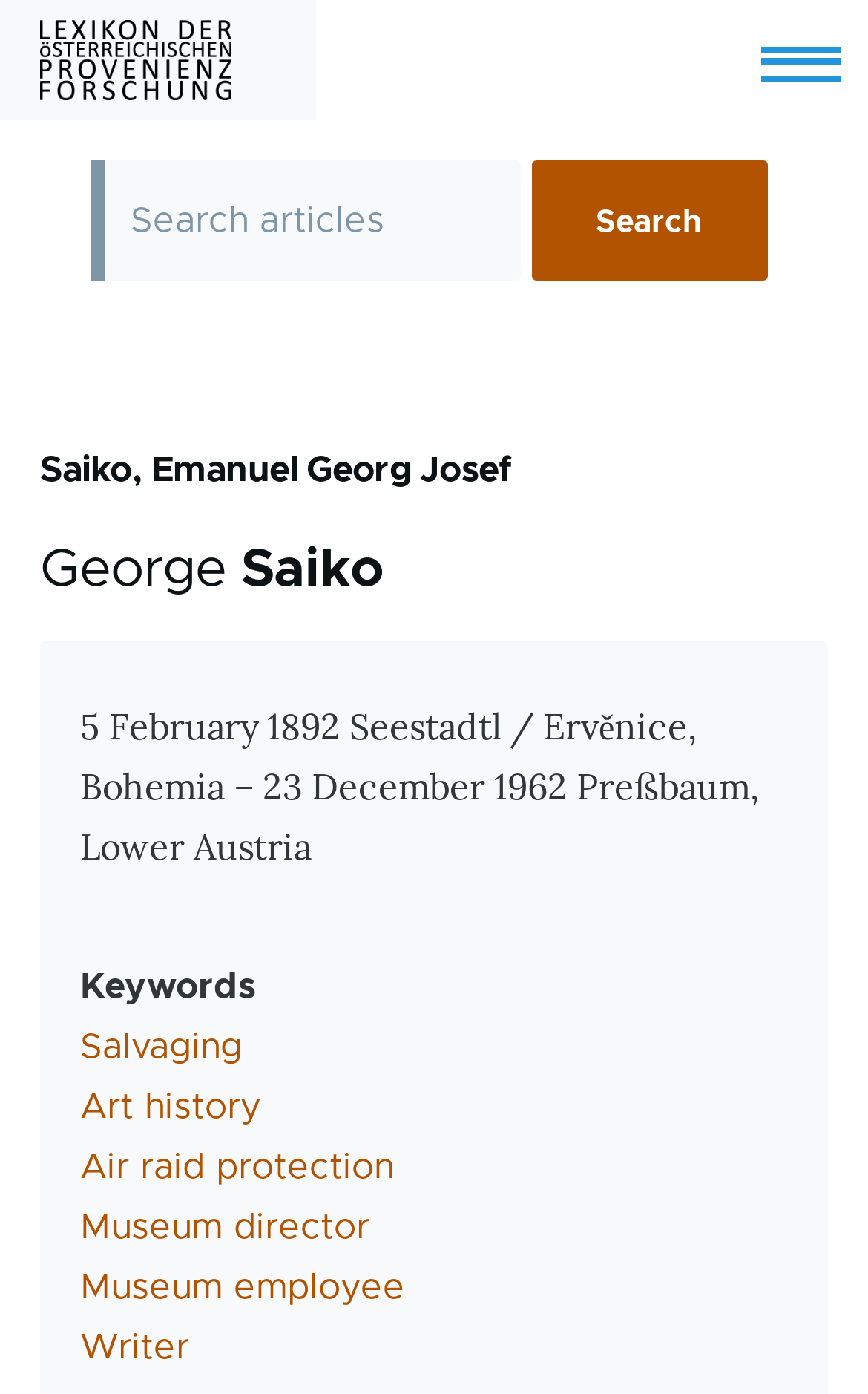Please identify the bounding box coordinates of the element's region that I should click in order to complete the following instruction: "Click on the Teacher Tech blog with Alice Keeler link". The bounding box coordinates consist of four float numbers between 0 and 1, i.e., [left, top, right, bottom].

None